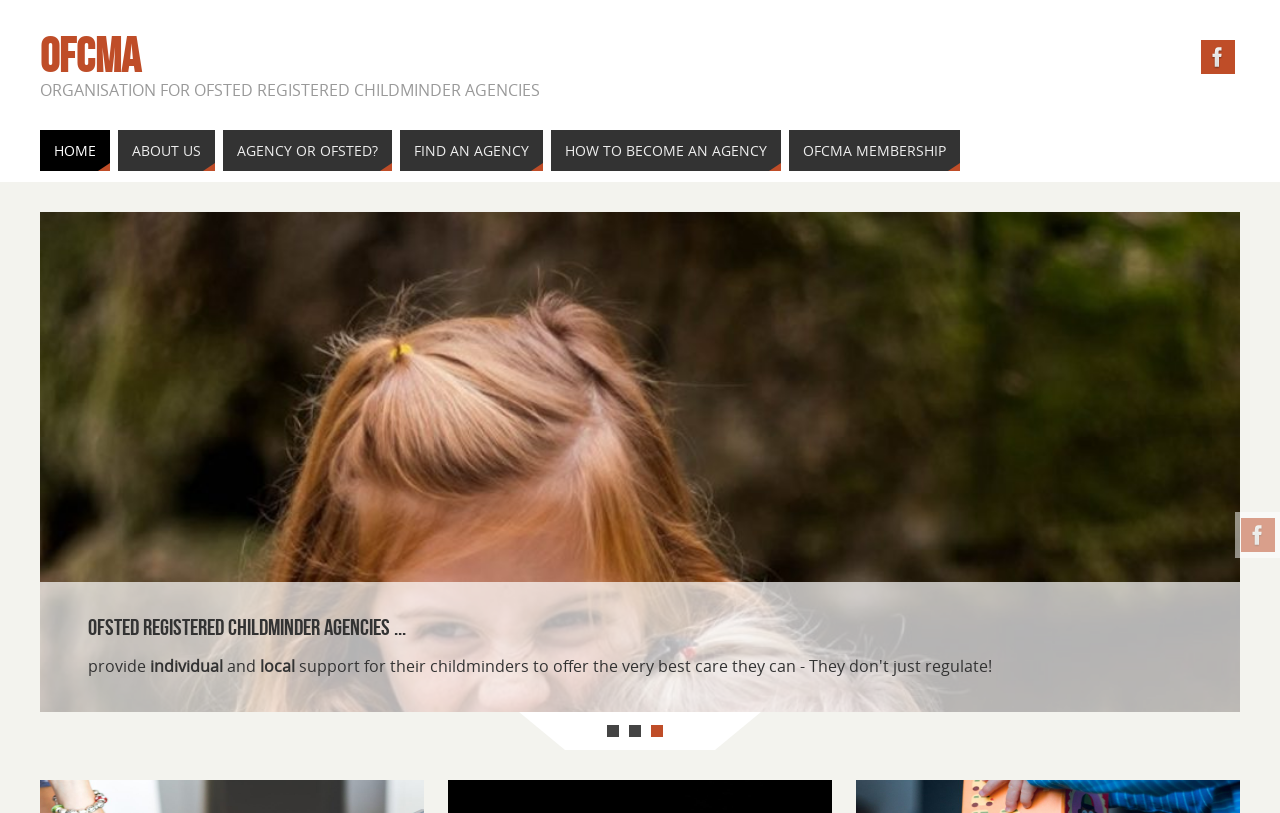Please find the bounding box coordinates for the clickable element needed to perform this instruction: "learn about OFCMA".

[0.092, 0.16, 0.168, 0.211]